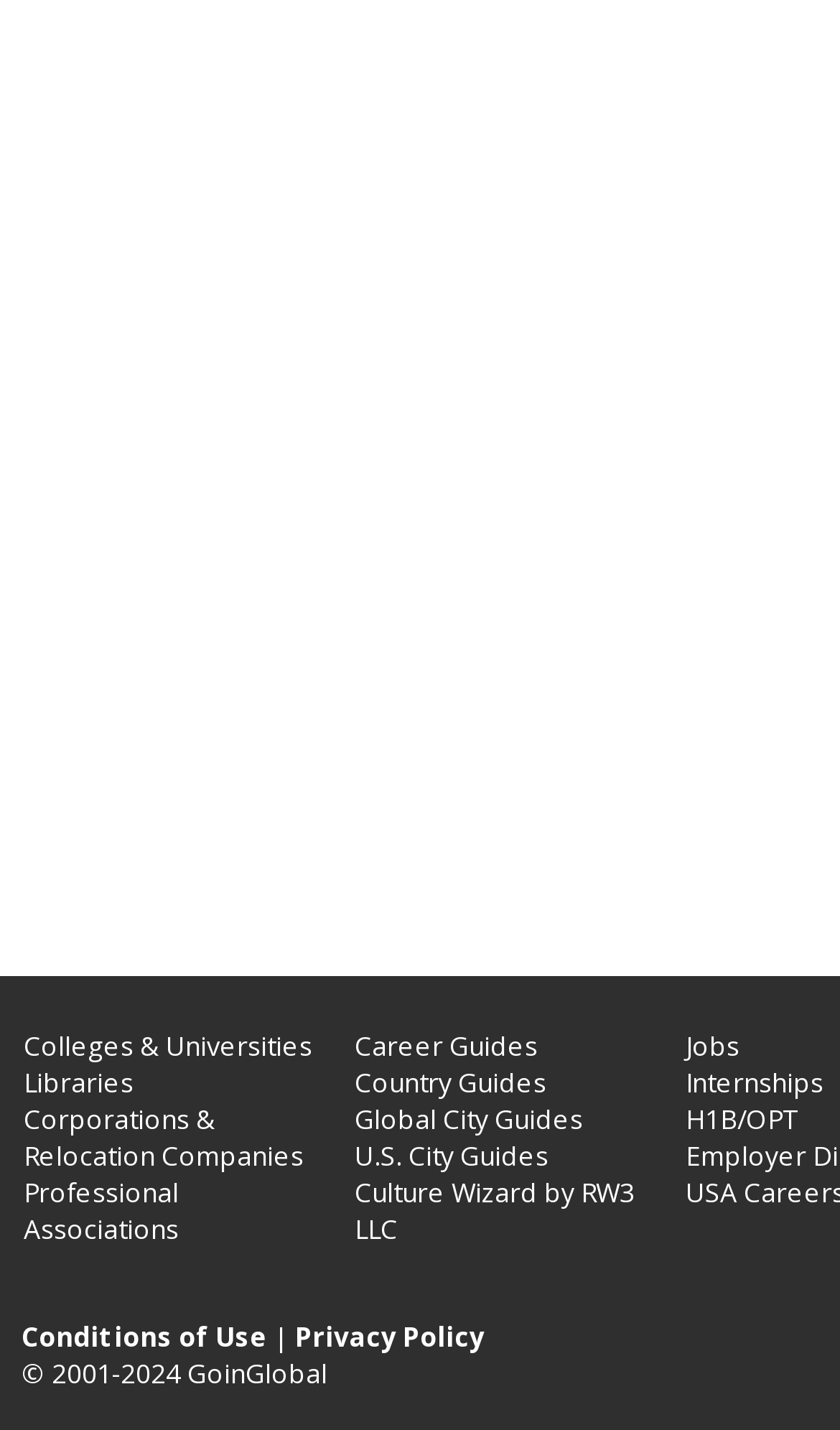Pinpoint the bounding box coordinates of the clickable element needed to complete the instruction: "View Career Guides". The coordinates should be provided as four float numbers between 0 and 1: [left, top, right, bottom].

[0.422, 0.718, 0.64, 0.744]